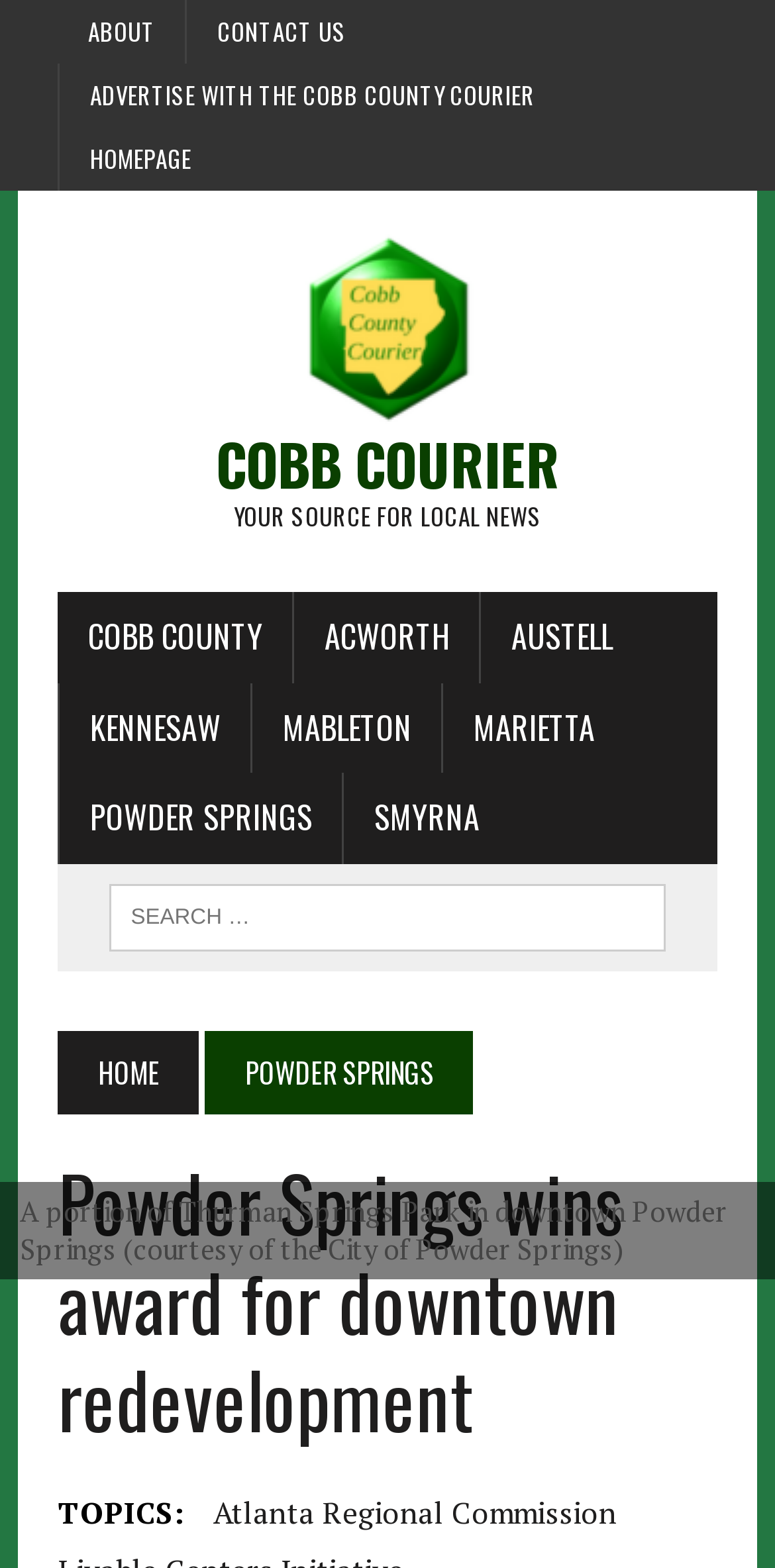What is the name of the city that won an award?
Please give a detailed and elaborate answer to the question based on the image.

The answer can be found in the heading 'Powder Springs wins award for downtown redevelopment' which is located in the main content area of the webpage.